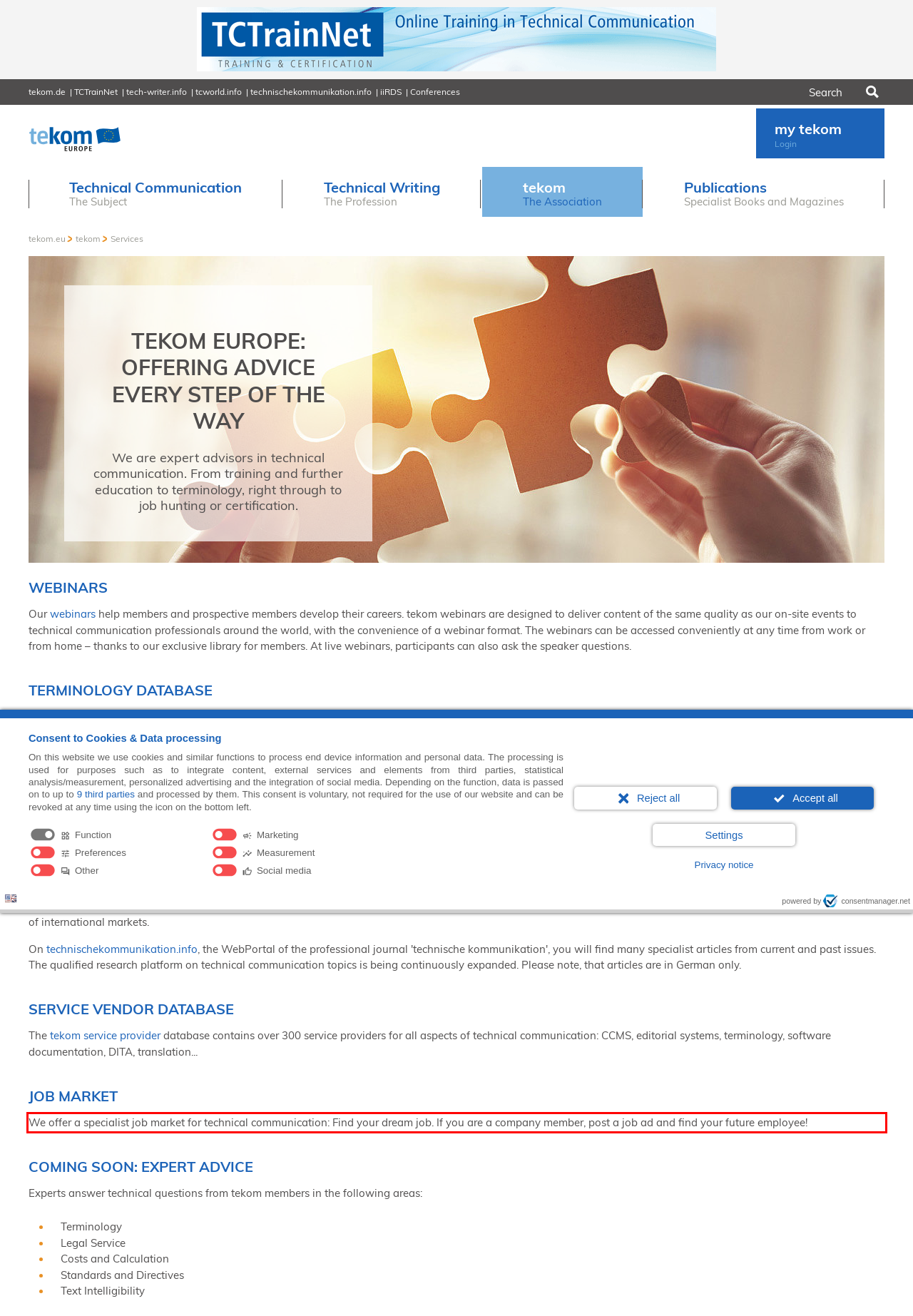Identify the text within the red bounding box on the webpage screenshot and generate the extracted text content.

We offer a specialist job market for technical communication: Find your dream job. If you are a company member, post a job ad and find your future employee!